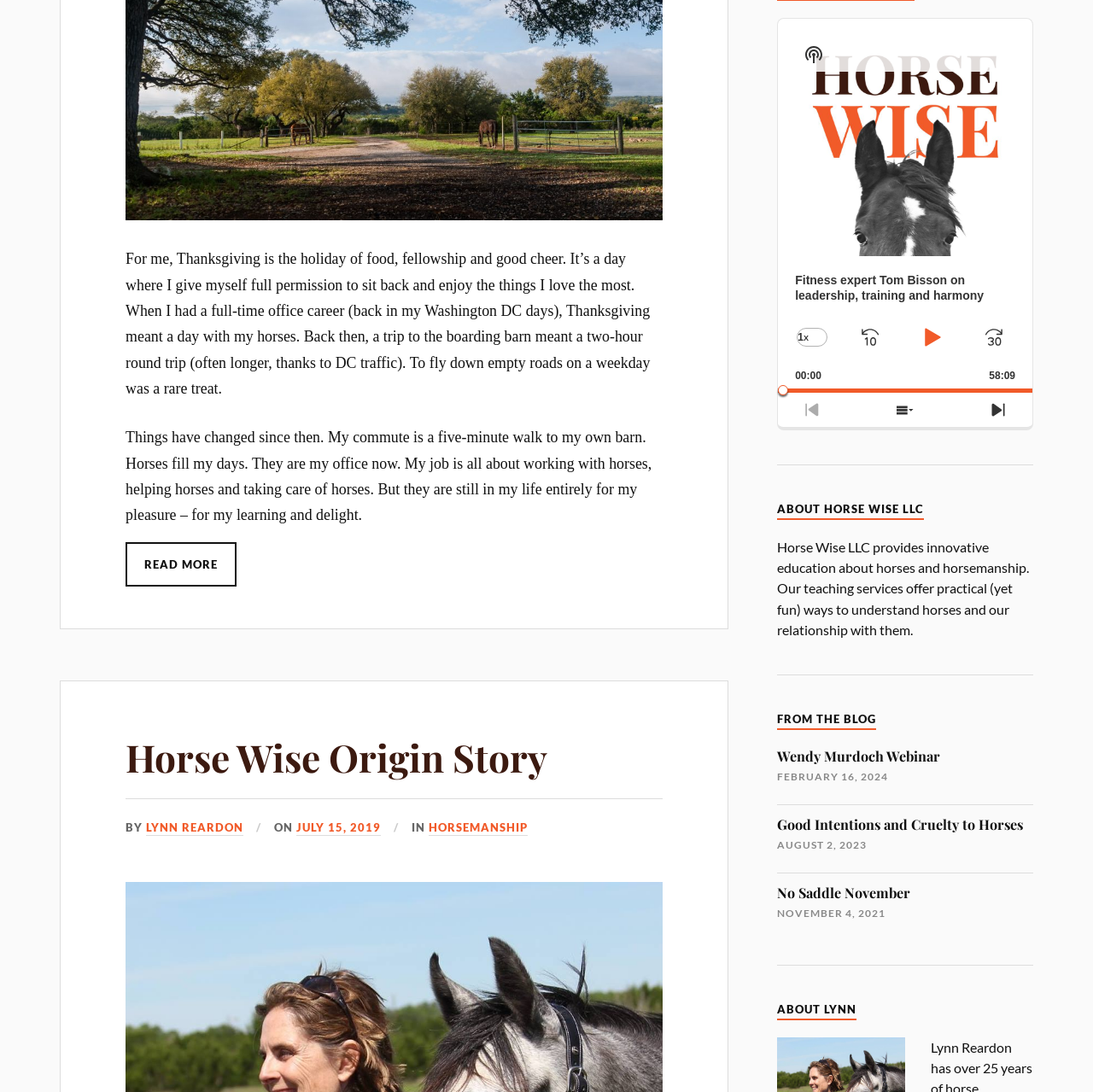What is the main topic of this webpage?
Refer to the image and provide a one-word or short phrase answer.

Horses